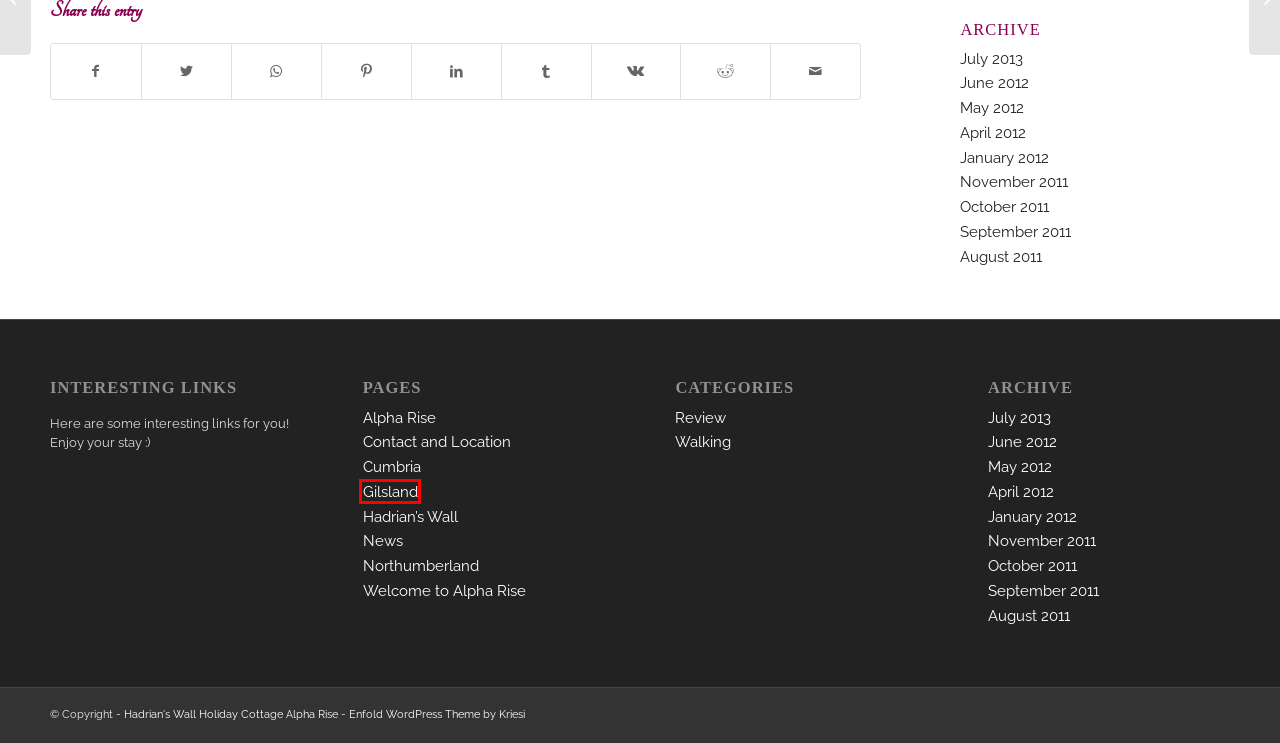With the provided webpage screenshot containing a red bounding box around a UI element, determine which description best matches the new webpage that appears after clicking the selected element. The choices are:
A. September, 2011 | Hadrian's Wall Holiday Cottage Alpha Rise
B. May, 2012 | Hadrian's Wall Holiday Cottage Alpha Rise
C. June, 2012 | Hadrian's Wall Holiday Cottage Alpha Rise
D. Gilsland – Hadrian's Wall Holiday Cottage Alpha Rise
E. November, 2011 | Hadrian's Wall Holiday Cottage Alpha Rise
F. August, 2011 | Hadrian's Wall Holiday Cottage Alpha Rise
G. April, 2012 | Hadrian's Wall Holiday Cottage Alpha Rise
H. Home - Kriesi.at - Premium WordPress Themes

D